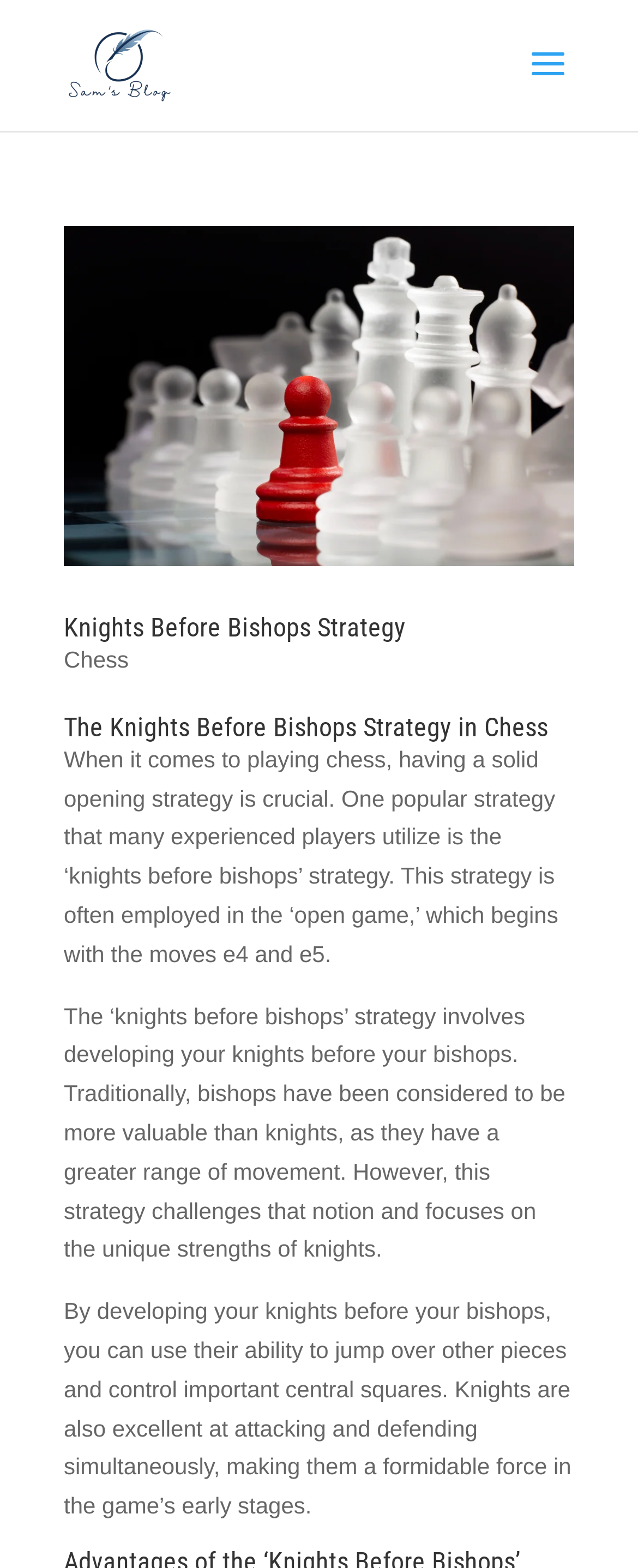How many paragraphs are in the article?
Look at the image and answer with only one word or phrase.

3